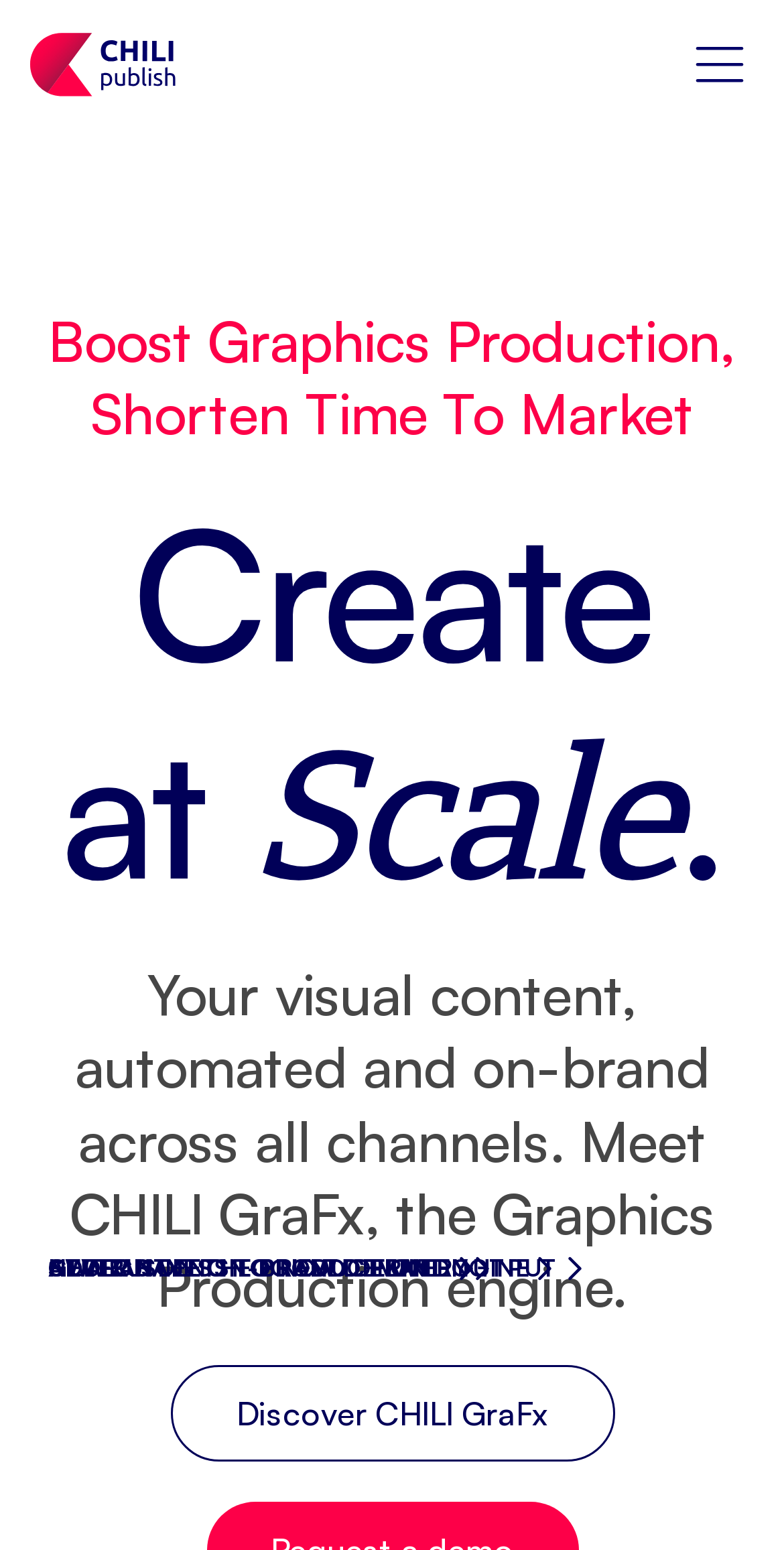Show me the bounding box coordinates of the clickable region to achieve the task as per the instruction: "Read more about cookies".

[0.39, 0.404, 0.543, 0.423]